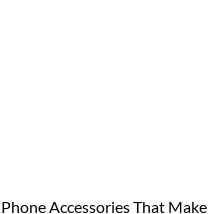Based on the image, provide a detailed and complete answer to the question: 
What type of products are likely to be included?

The context of the image suggests that the guide or article is discussing various phone accessories that improve functionality, organization, and convenience for smartphone users, which could encompass a range of products such as versatile chargers, cases, and innovative organizational tools.